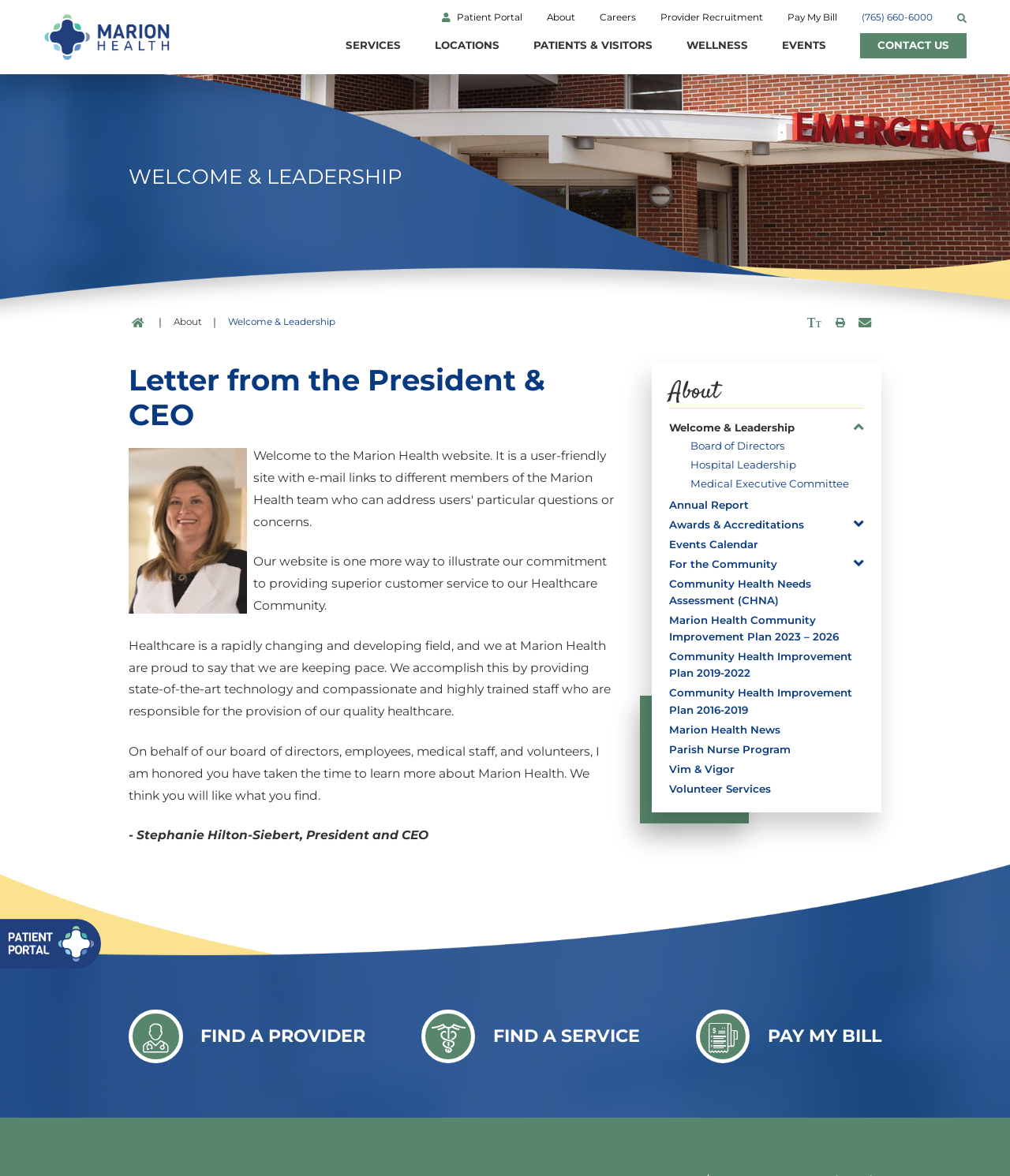Provide the bounding box coordinates of the UI element that matches the description: "Pay My Bill".

[0.78, 0.011, 0.829, 0.019]